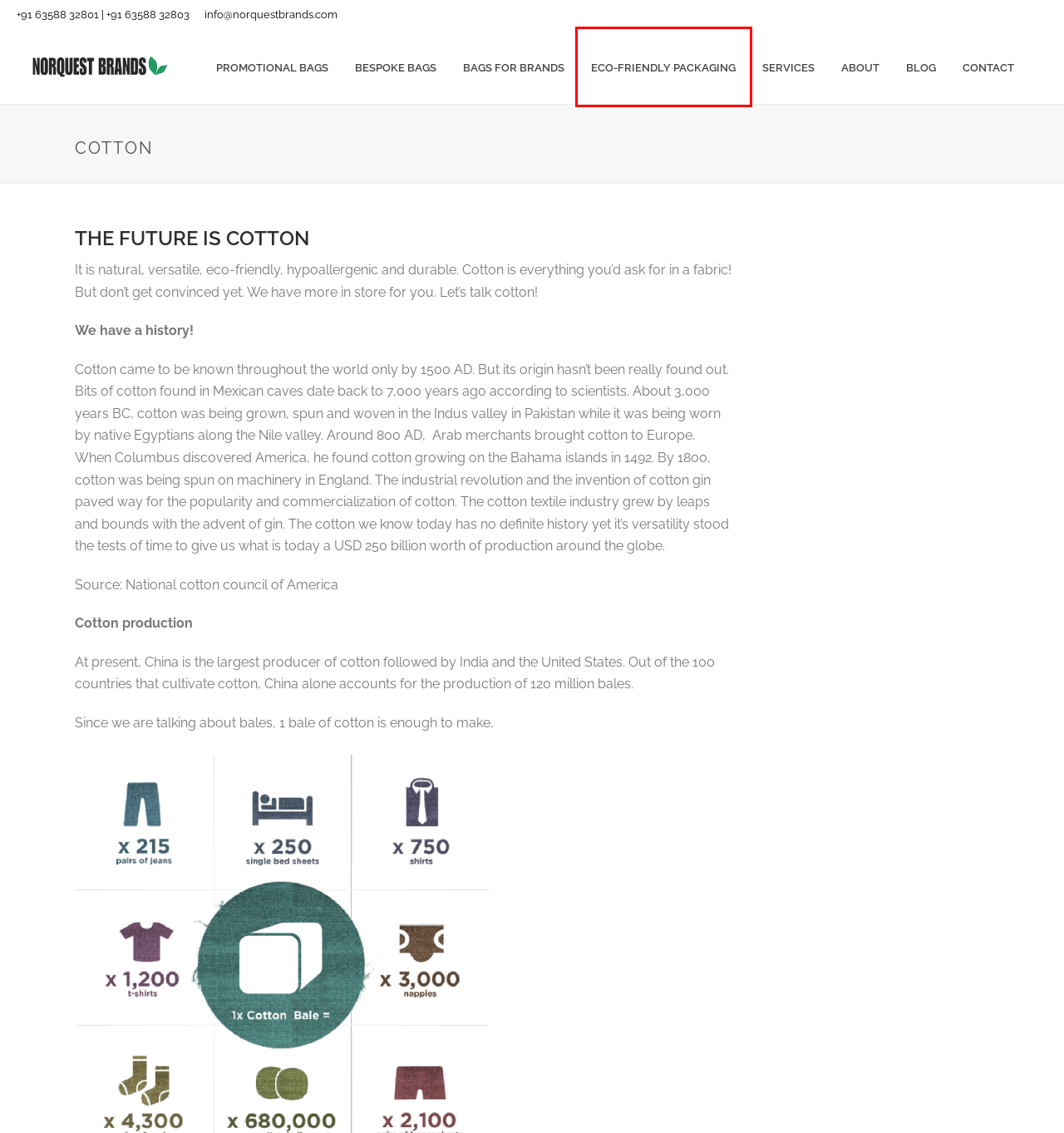You are provided with a screenshot of a webpage that includes a red rectangle bounding box. Please choose the most appropriate webpage description that matches the new webpage after clicking the element within the red bounding box. Here are the candidates:
A. Norquest team is always available at your service
B. Buy sustainable printed branded cotton bags from Norquest
C. Custom design bags in natural, printed, dyed 100% cotton Bespoke bags
D. Environment friendly wholesale packaging bags in cotton | Norquest
E. Buy bespoke bags for branding in custom design, prints | Norquest
F. Custom Promotional Eco-Friendly Bags Manufacturer India
G. Norquest products, new materials, innovations, updates.
H. Professional reputed leading manufacturers exporters

D